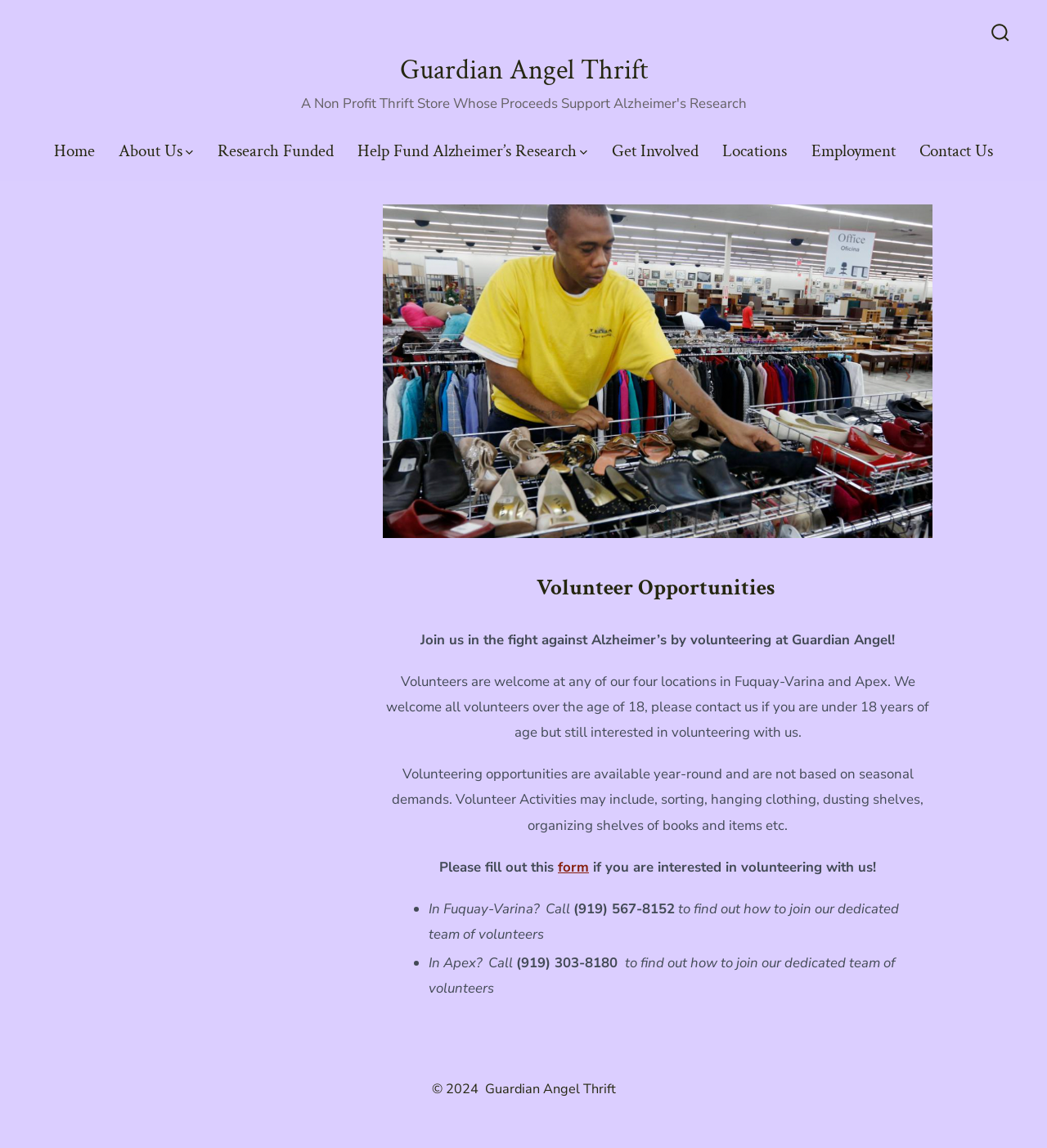Specify the bounding box coordinates for the region that must be clicked to perform the given instruction: "Visit the Home page".

[0.051, 0.118, 0.09, 0.145]